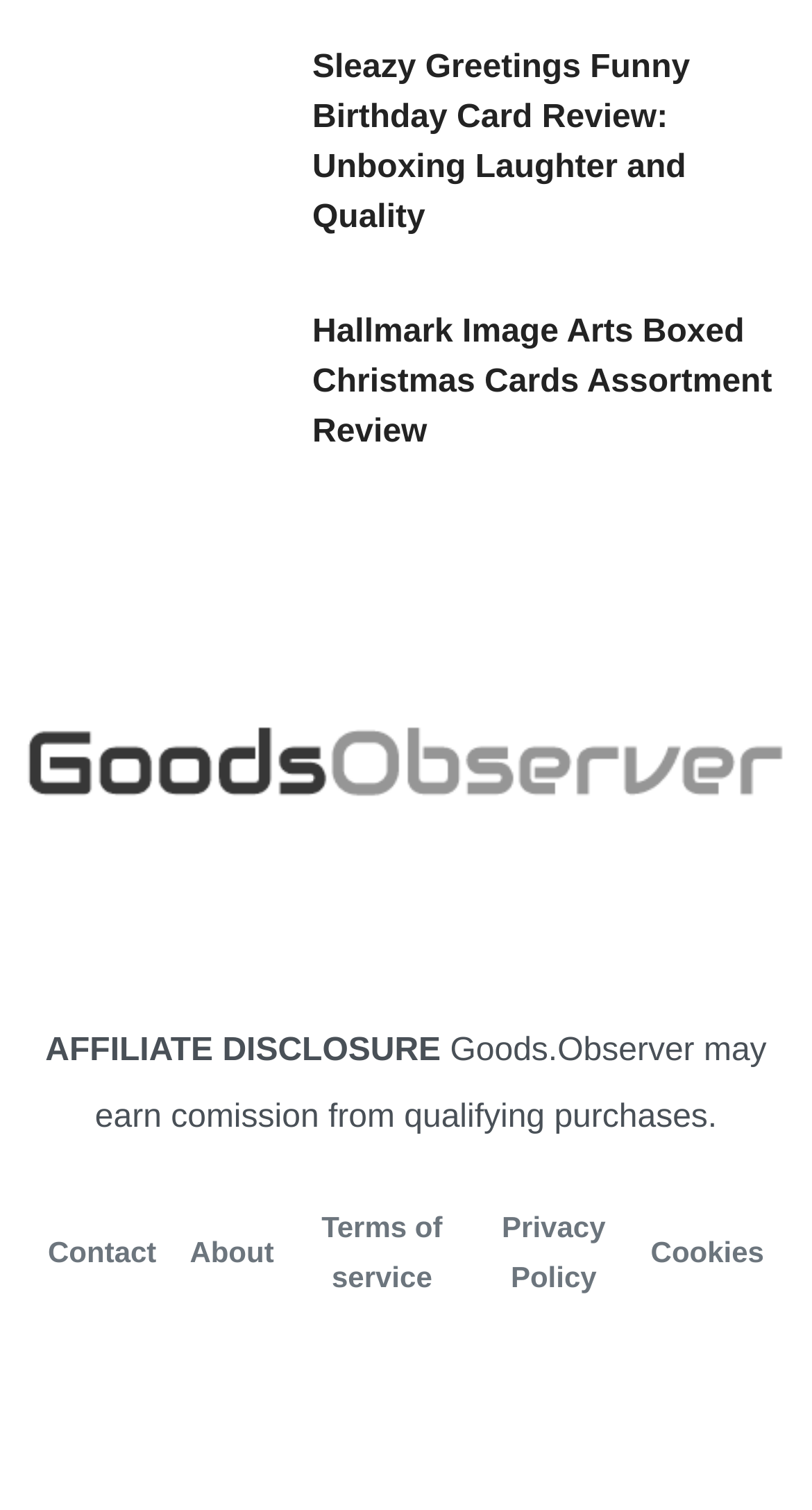Determine the bounding box coordinates for the area that should be clicked to carry out the following instruction: "Read the review of Sleazy Greetings Funny Birthday Card".

[0.038, 0.084, 0.346, 0.107]